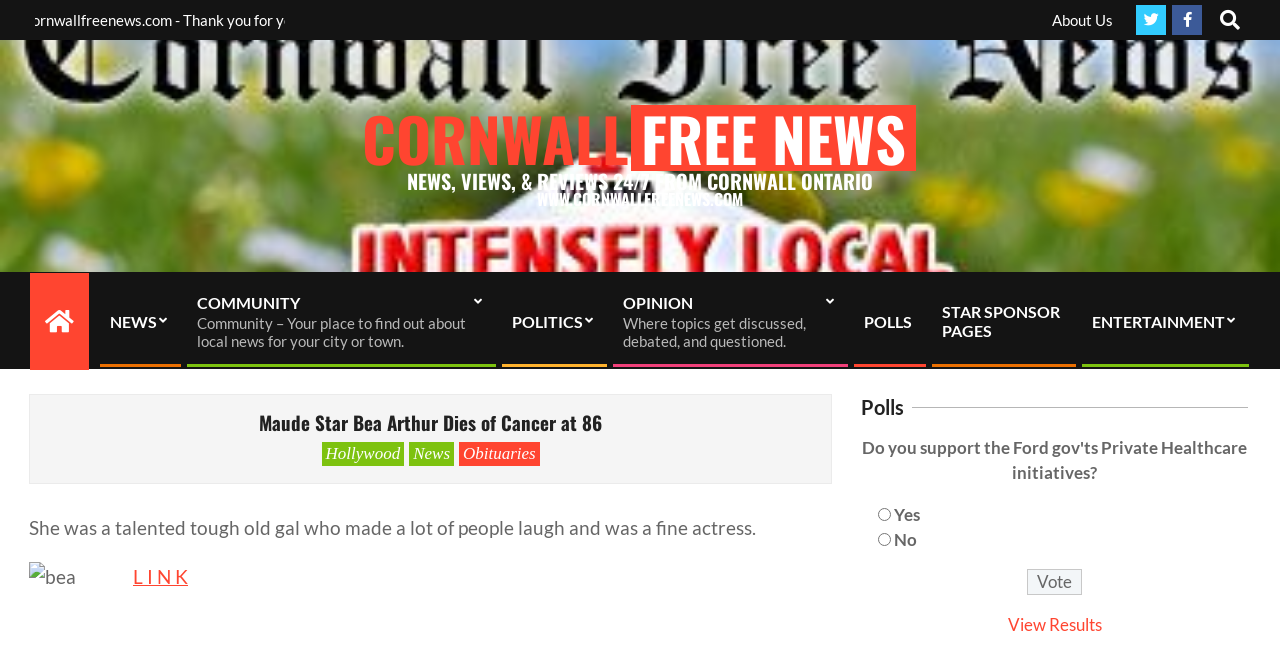What is the function of the button?
Carefully examine the image and provide a detailed answer to the question.

The button has a text 'Vote' which suggests that its function is to submit the user's vote in the poll.